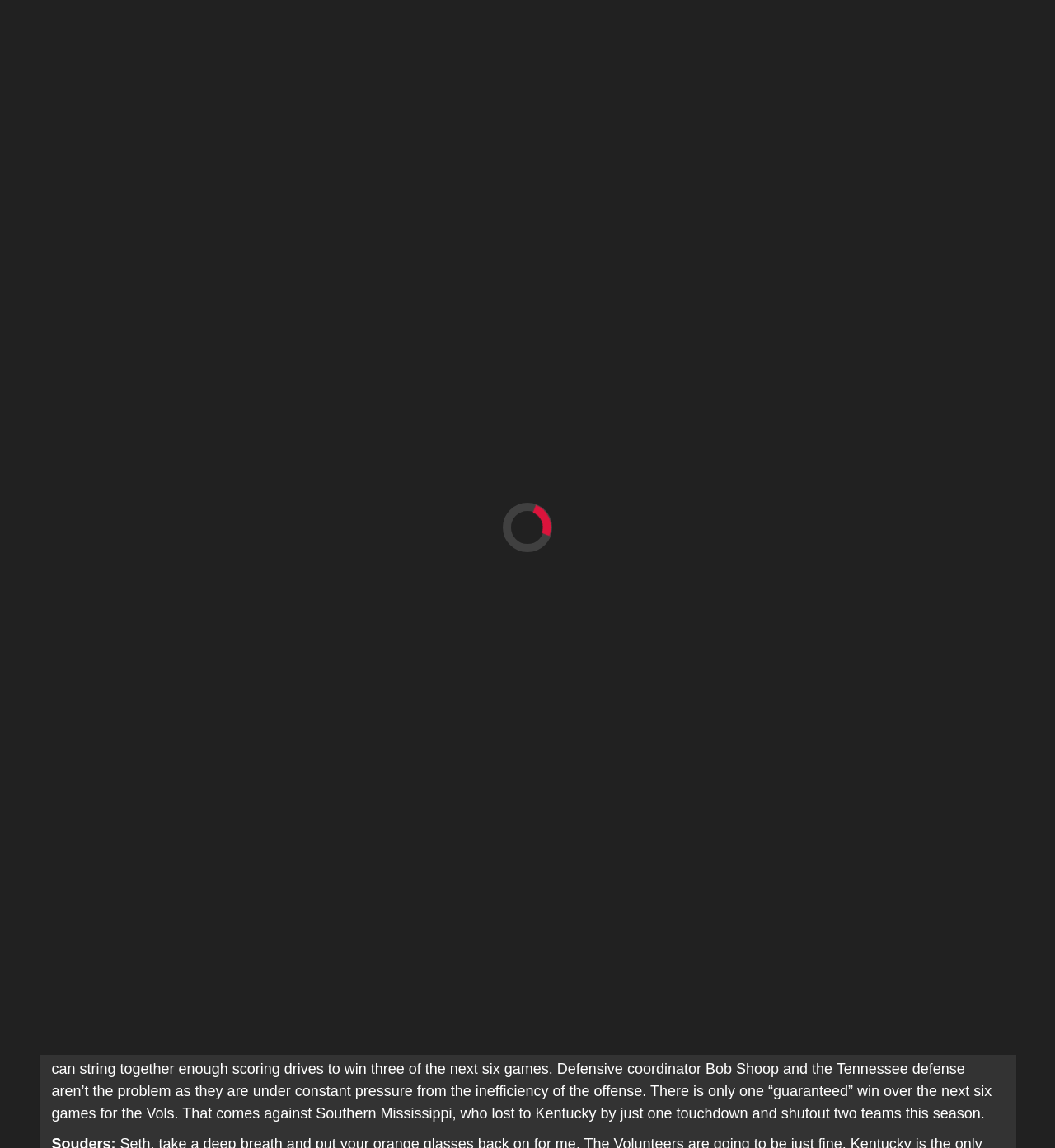Determine the bounding box of the UI element mentioned here: "alt="Facebook" title="Facebook"". The coordinates must be in the format [left, top, right, bottom] with values ranging from 0 to 1.

[0.82, 0.022, 0.852, 0.051]